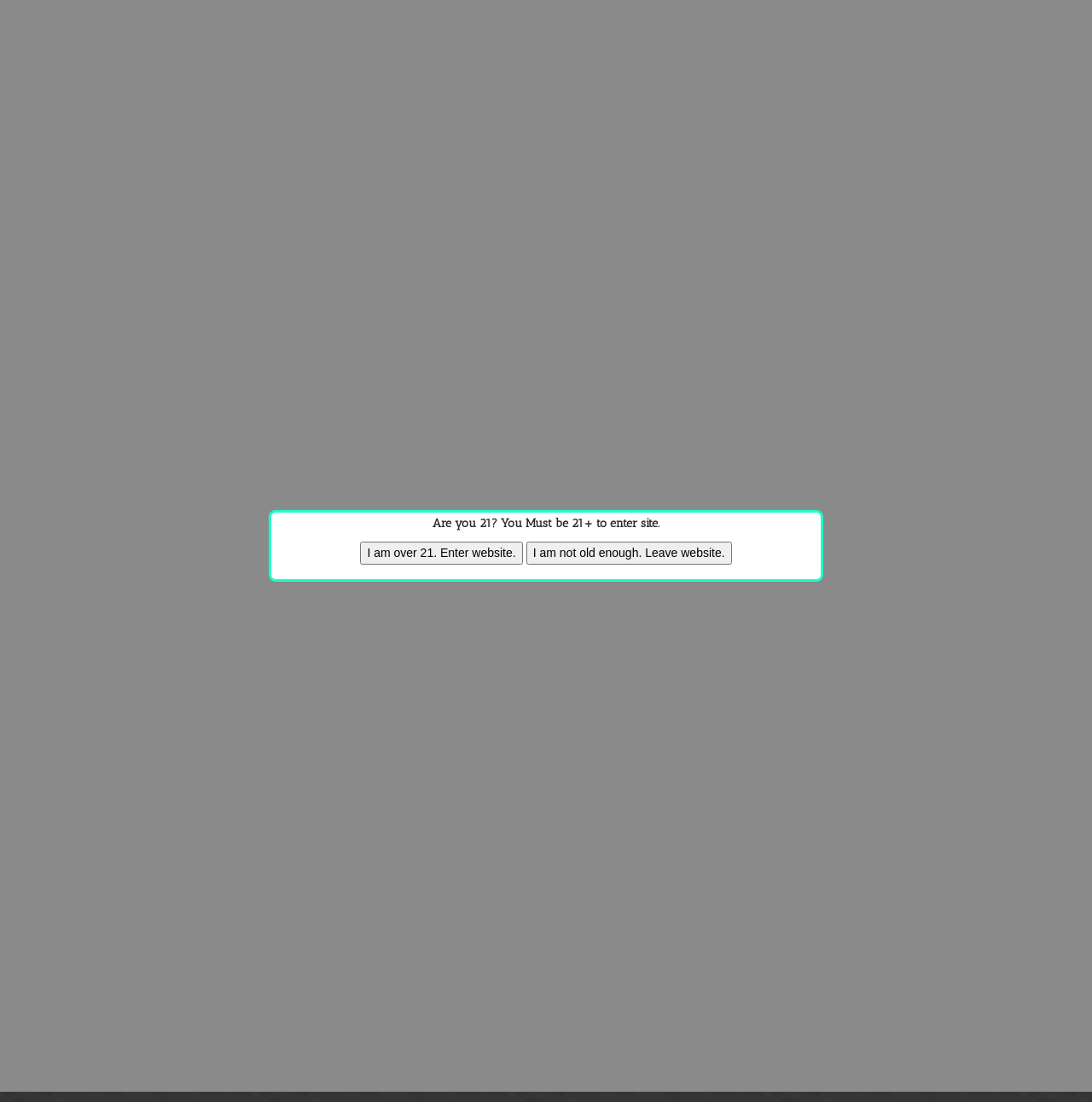Identify the bounding box coordinates for the UI element described by the following text: "Products". Provide the coordinates as four float numbers between 0 and 1, in the format [left, top, right, bottom].

[0.351, 0.159, 0.45, 0.19]